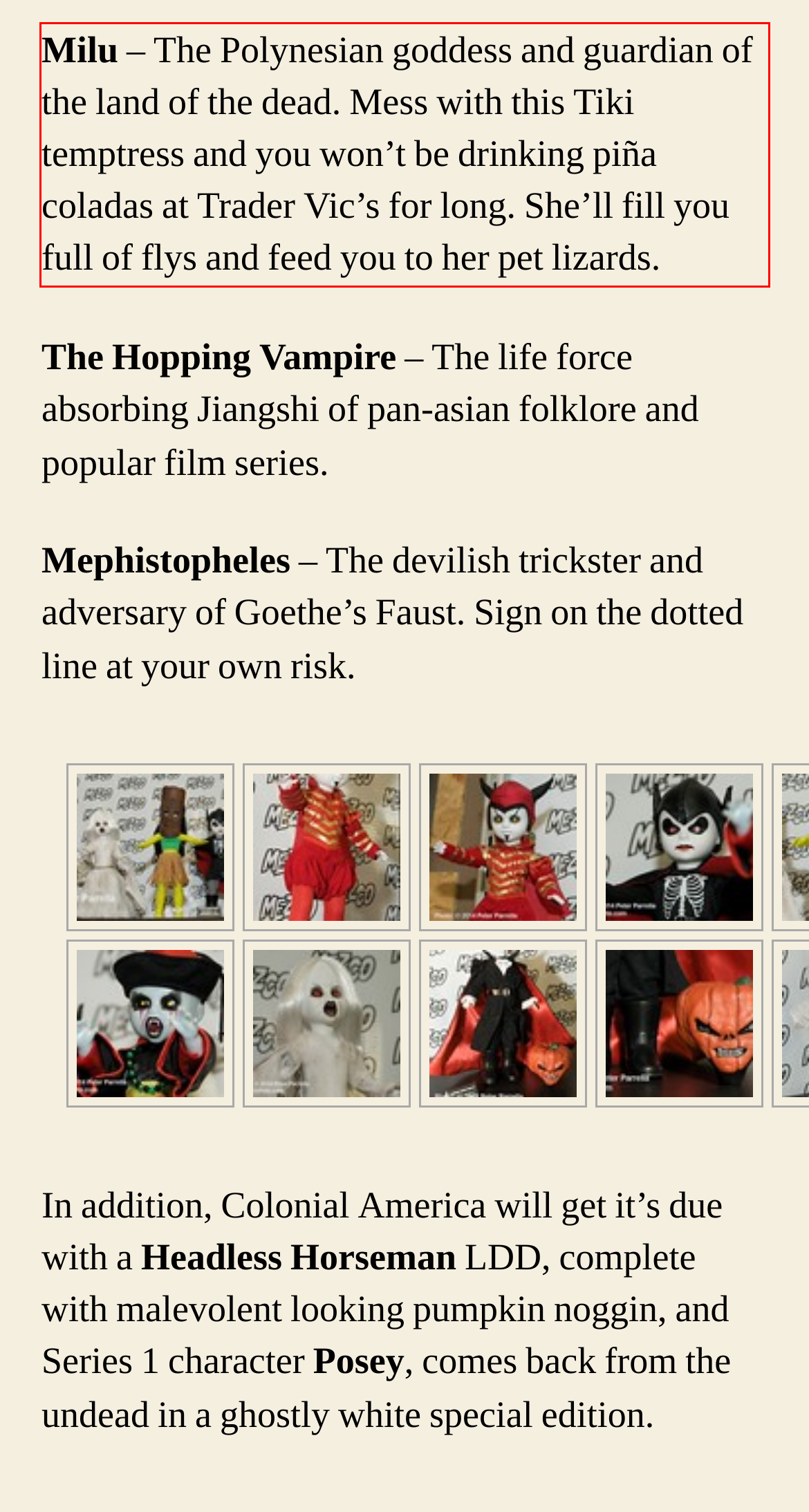Identify the red bounding box in the webpage screenshot and perform OCR to generate the text content enclosed.

Milu – The Polynesian goddess and guardian of the land of the dead. Mess with this Tiki temptress and you won’t be drinking piña coladas at Trader Vic’s for long. She’ll fill you full of flys and feed you to her pet lizards.